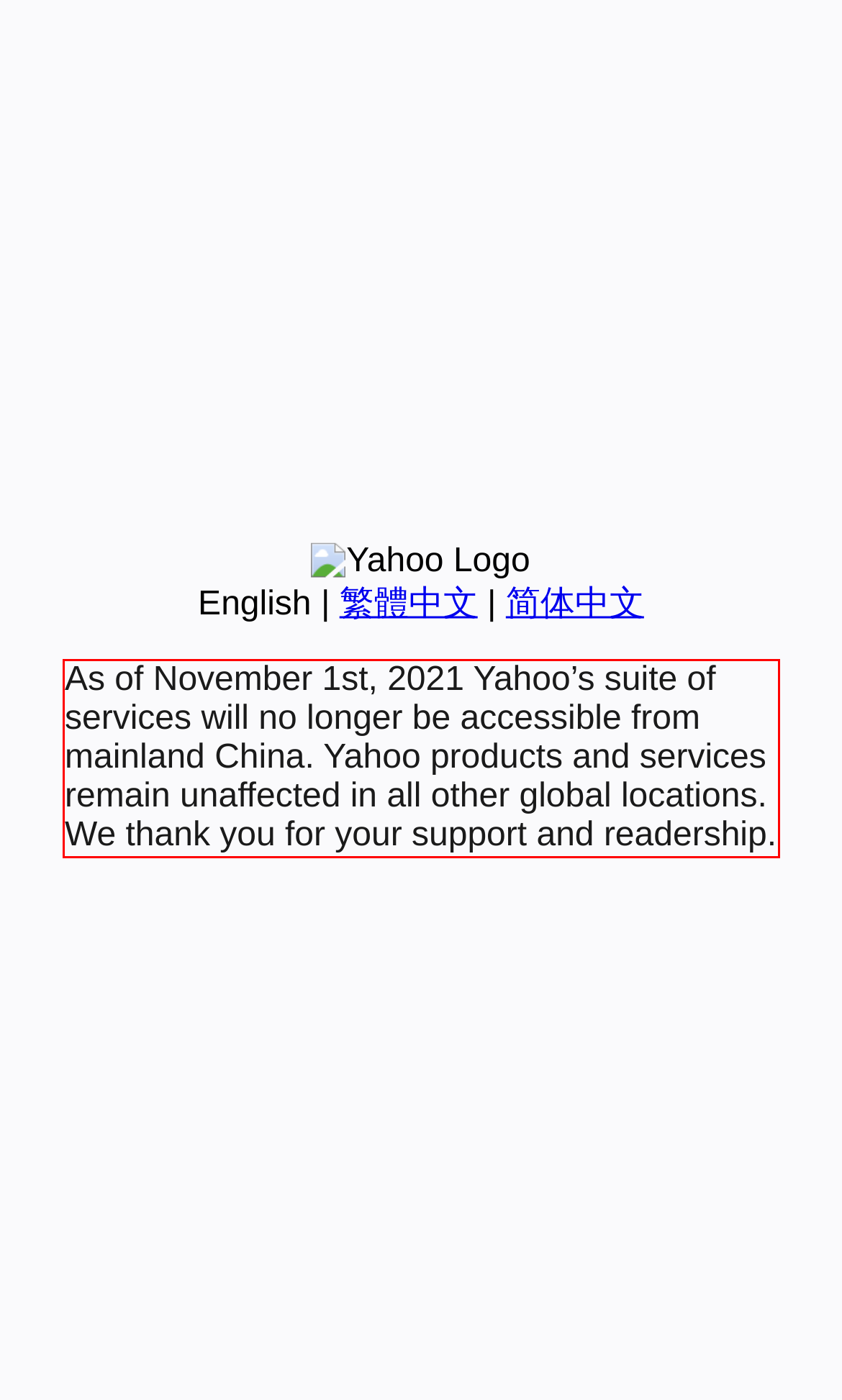Examine the webpage screenshot and use OCR to recognize and output the text within the red bounding box.

As of November 1st, 2021 Yahoo’s suite of services will no longer be accessible from mainland China. Yahoo products and services remain unaffected in all other global locations. We thank you for your support and readership.